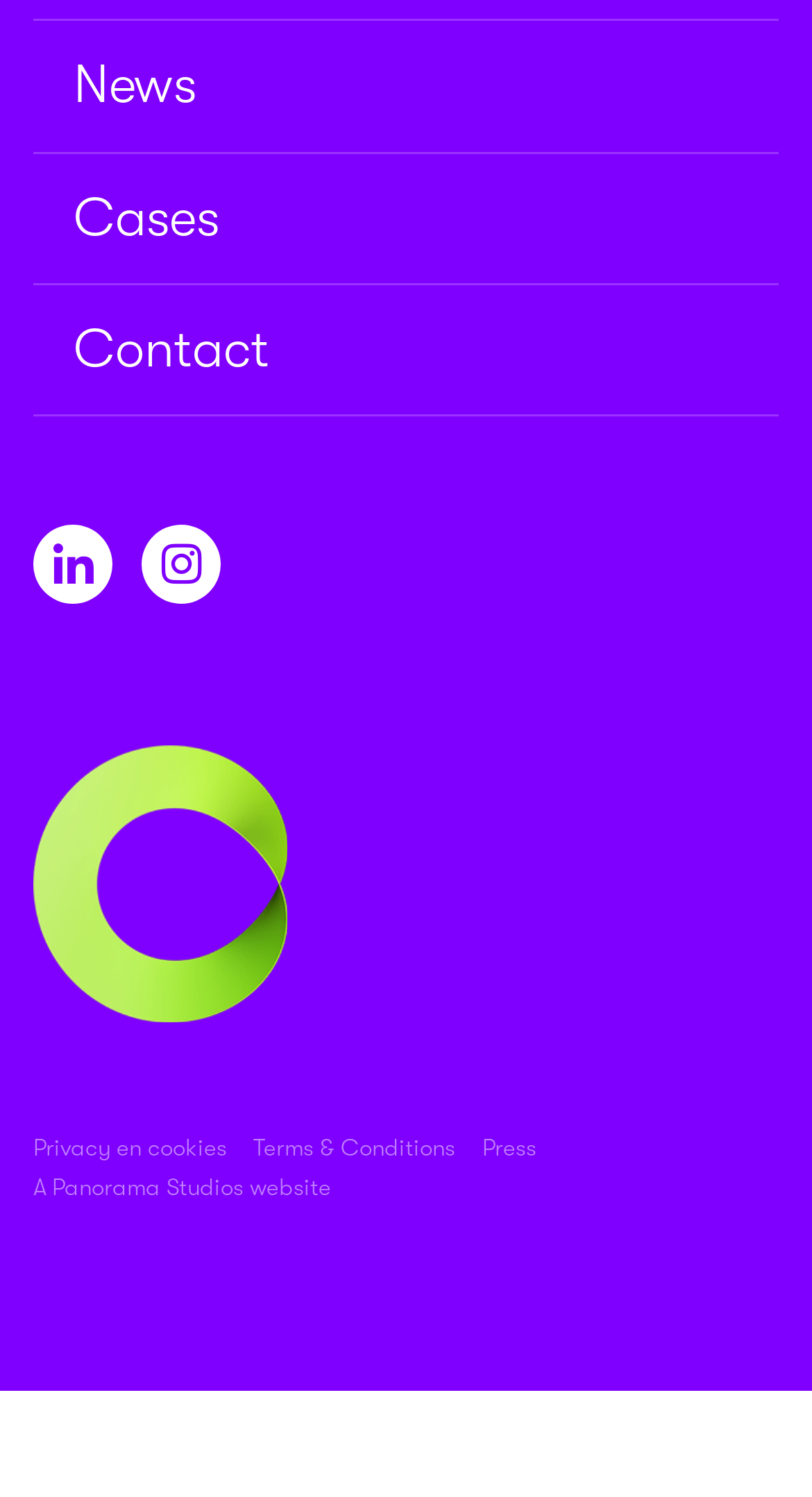Please provide the bounding box coordinates for the element that needs to be clicked to perform the instruction: "Visit LinkedIn page". The coordinates must consist of four float numbers between 0 and 1, formatted as [left, top, right, bottom].

[0.041, 0.35, 0.139, 0.403]